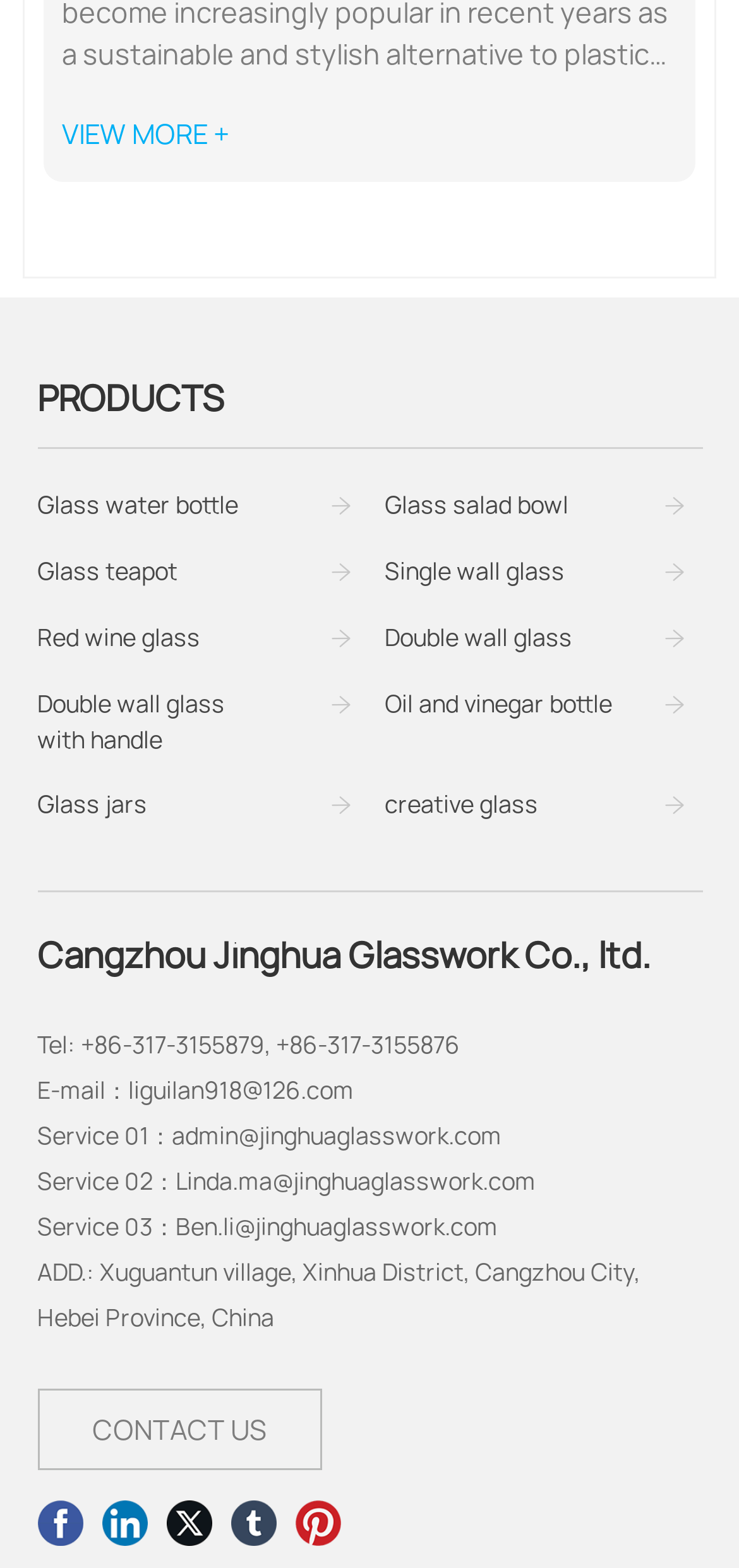What is the email address for service 02?
Look at the screenshot and give a one-word or phrase answer.

Linda.ma@jinghuaglasswork.com